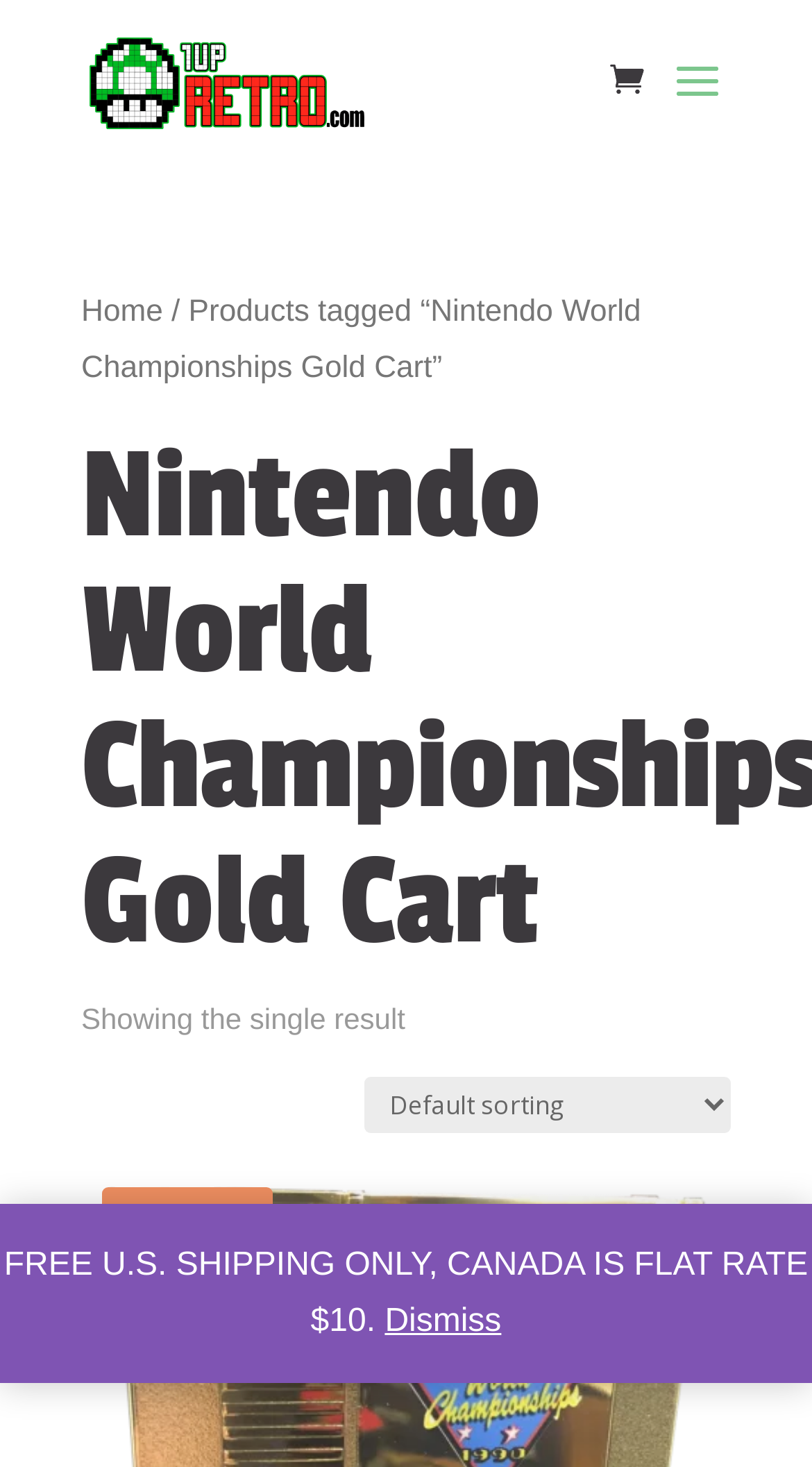Please look at the image and answer the question with a detailed explanation: What is the purpose of the breadcrumb navigation?

The breadcrumb navigation contains a link to 'Home', indicating that its purpose is to allow users to navigate back to the home page.